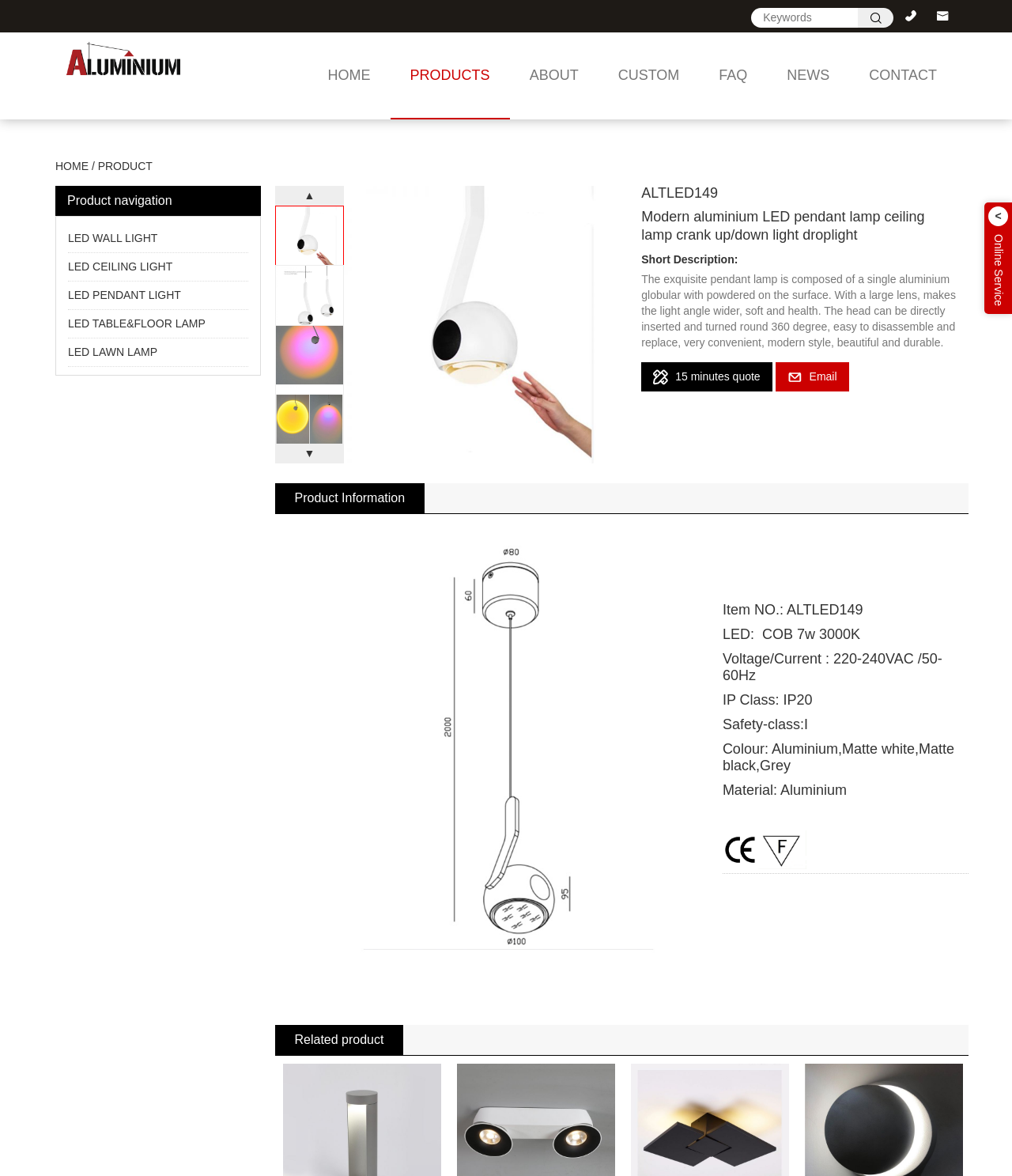How many navigation links are in the top menu? Please answer the question using a single word or phrase based on the image.

7